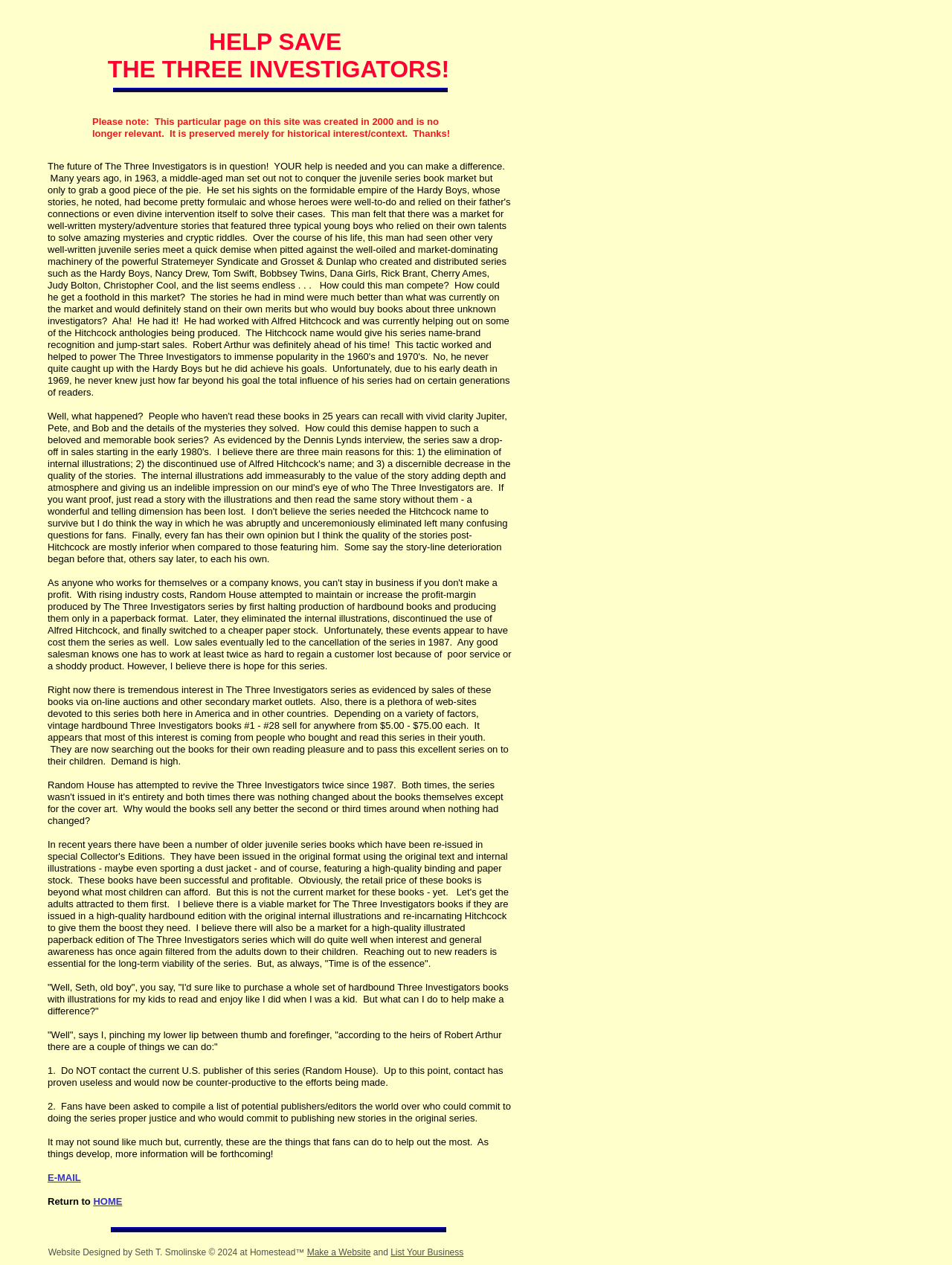What can fans do to help save The Three Investigators series?
Please look at the screenshot and answer using one word or phrase.

Compile a list of potential publishers